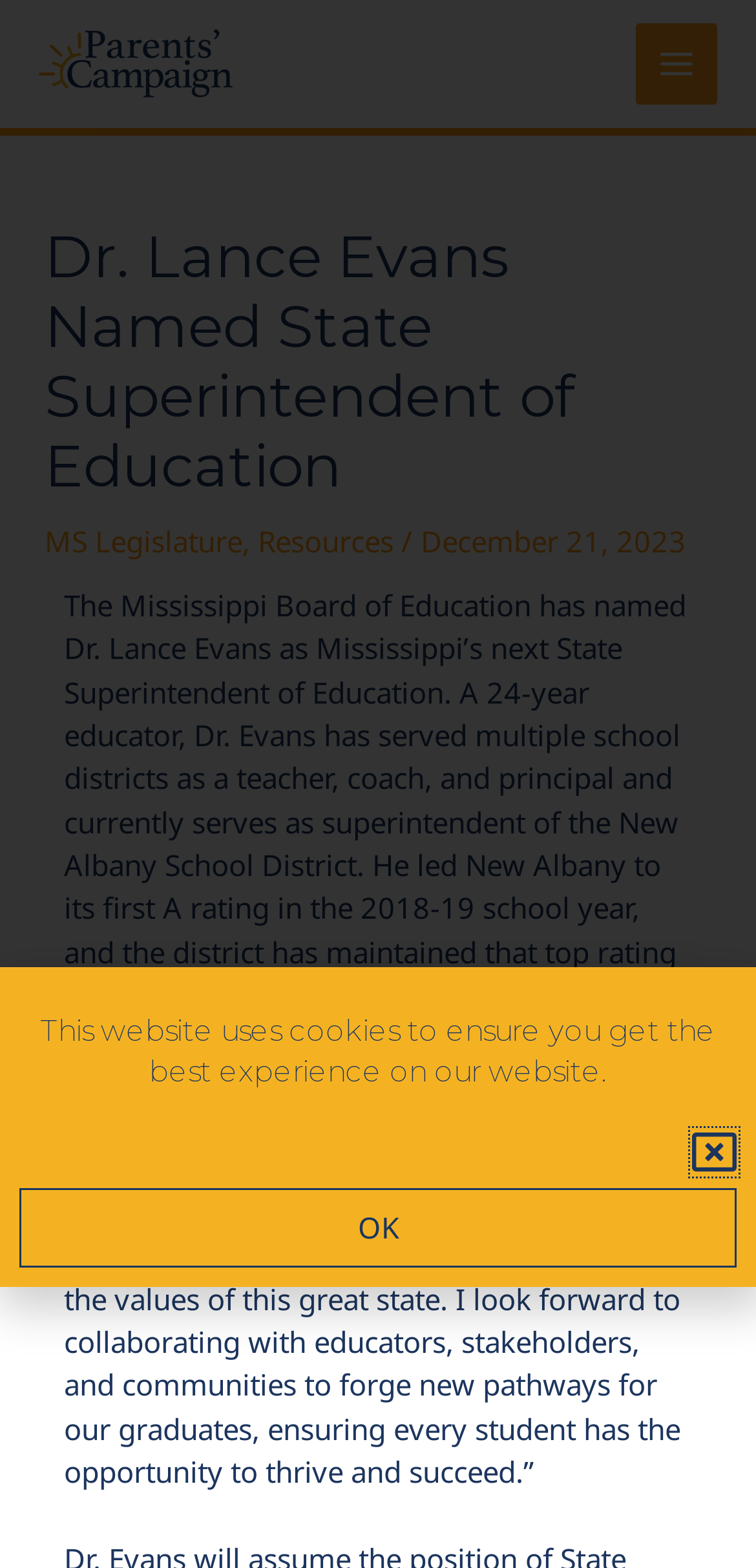Show the bounding box coordinates for the HTML element described as: "MS Legislature".

[0.059, 0.333, 0.321, 0.358]